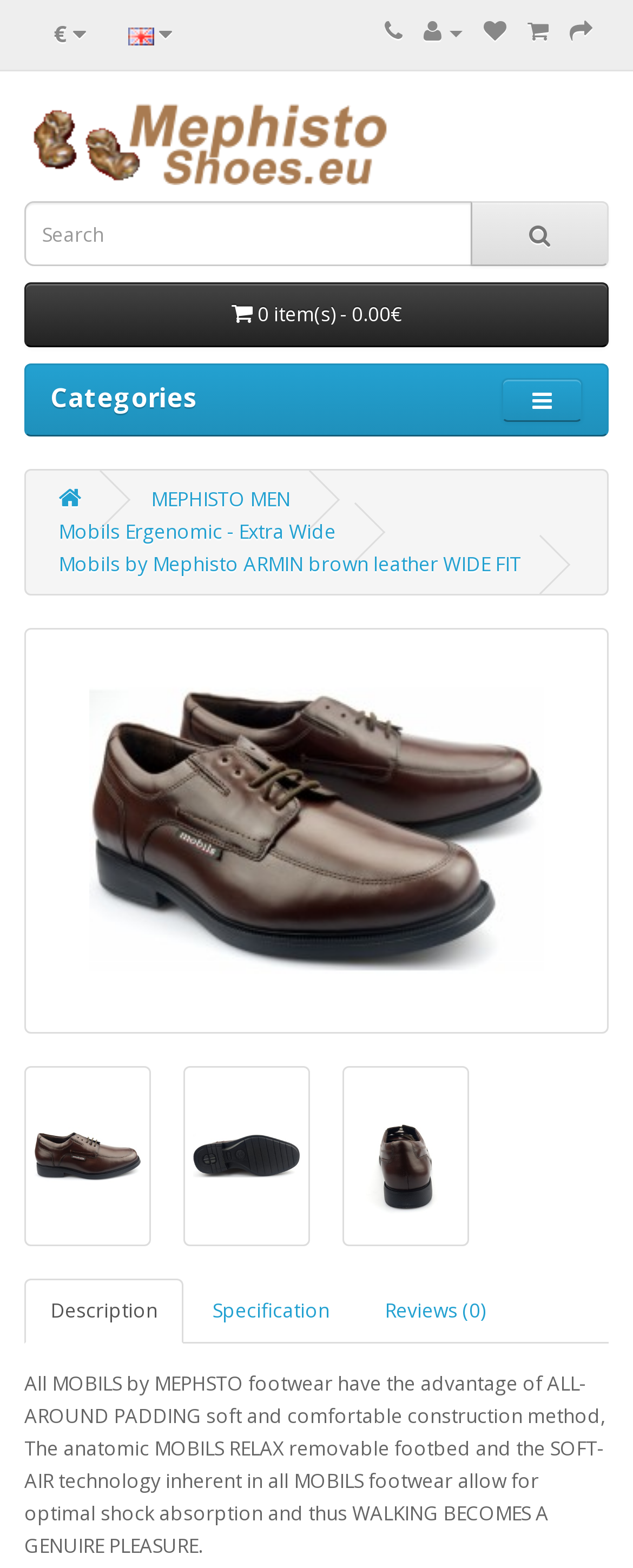Describe all the significant parts and information present on the webpage.

This webpage appears to be a product page for a specific type of shoe, "Mobils by Mephisto ARMIN brown leather WIDE FIT". At the top of the page, there are several buttons and links, including a currency selector, a language selector, and social media links. 

Below these buttons, there is a search bar with a magnifying glass icon on the right side. 

On the left side of the page, there is a category section with links to different categories, including "MEPHISTO MEN" and "Mobils Ergenomic - Extra Wide". 

The main content of the page is dedicated to the product, with multiple images of the shoe displayed in a grid-like pattern. Each image has a link to the product description. 

Below the product images, there are links to different sections, including "Description", "Specification", and "Reviews (0)". 

Finally, at the bottom of the page, there is a paragraph of text describing the features and benefits of MOBILS by MEPHSTO footwear, highlighting their comfort and shock absorption technology.